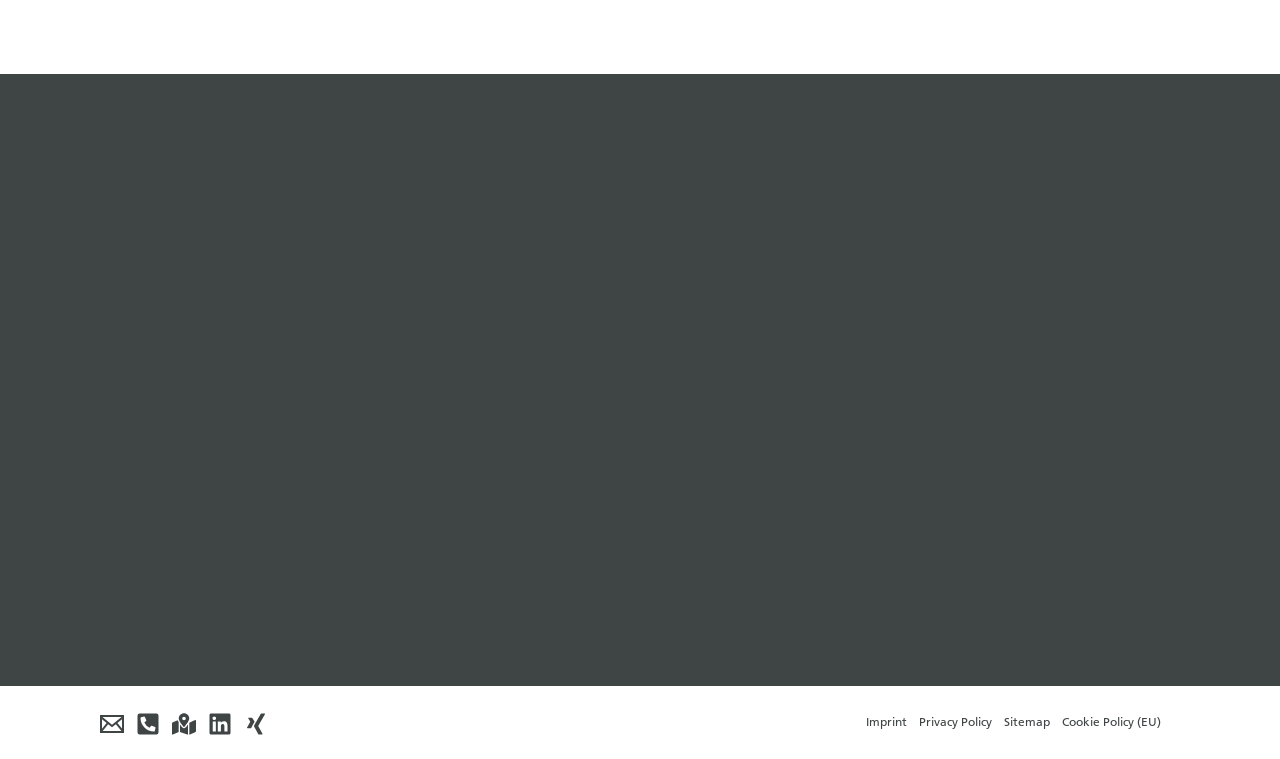What is the last link in the site navigation?
Using the image as a reference, give an elaborate response to the question.

By looking at the site navigation section, I can see that the last link is 'Cookie Policy (EU)' which is located at the bottom right corner of the webpage.